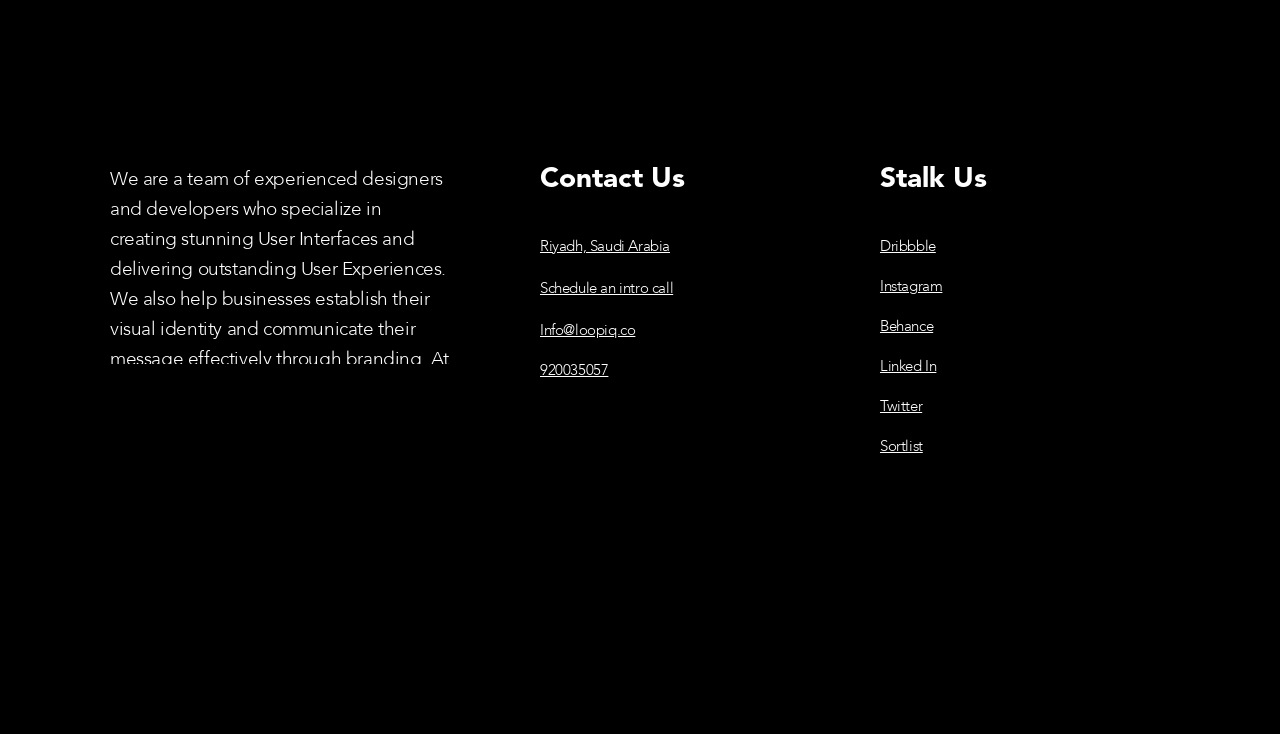Find the bounding box coordinates of the area that needs to be clicked in order to achieve the following instruction: "Read previous post". The coordinates should be specified as four float numbers between 0 and 1, i.e., [left, top, right, bottom].

None